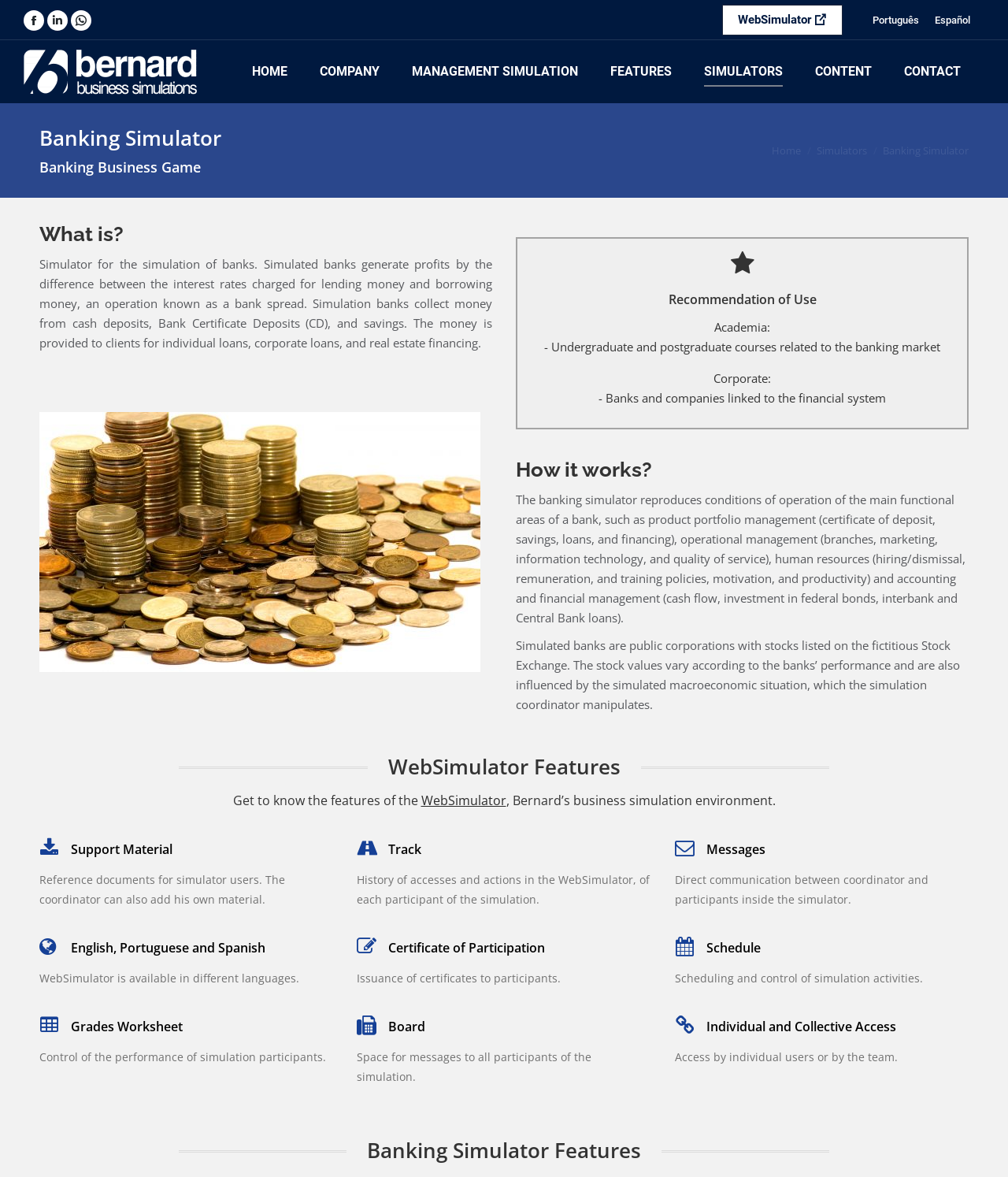Mark the bounding box of the element that matches the following description: "Management Simulation".

[0.393, 0.034, 0.589, 0.088]